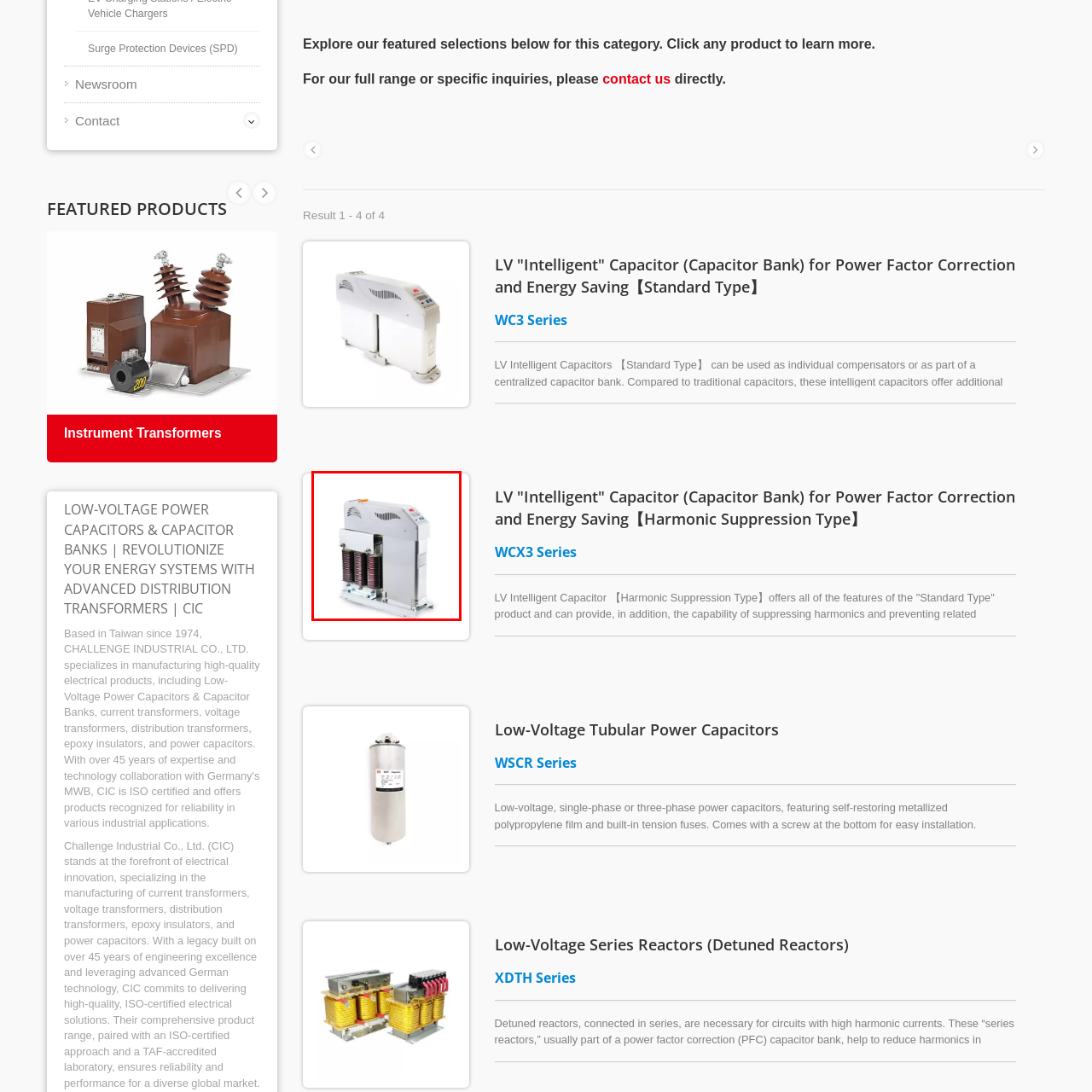Direct your attention to the image contained by the red frame and provide a detailed response to the following question, utilizing the visual data from the image:
What is the benefit of using this capacitor bank in industrial and commercial settings?

According to the caption, the capacitor bank not only optimizes power factor but also mitigates harmonic distortion, contributing to improved electrical system performance and longevity in industrial and commercial settings.